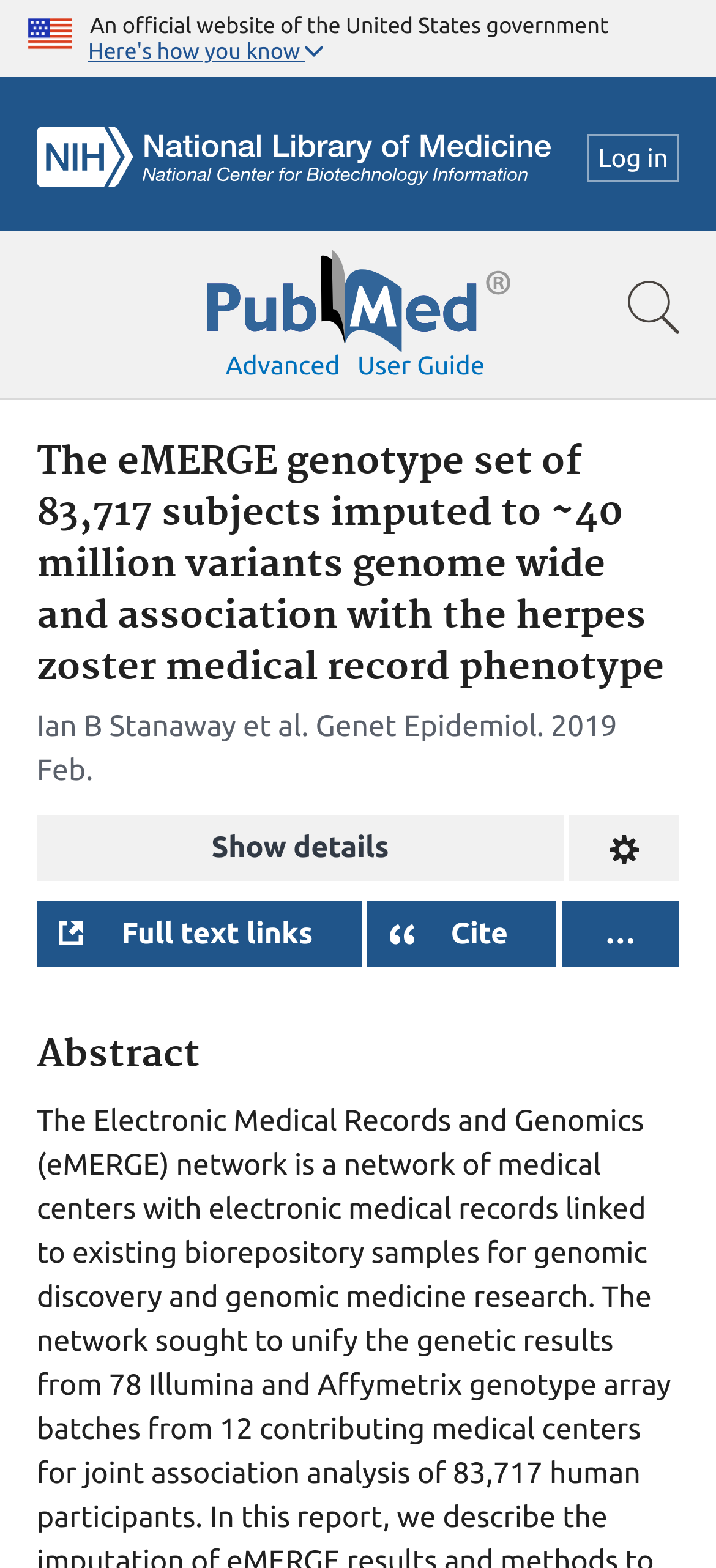Provide the bounding box coordinates of the HTML element this sentence describes: "Full text links". The bounding box coordinates consist of four float numbers between 0 and 1, i.e., [left, top, right, bottom].

[0.051, 0.574, 0.504, 0.616]